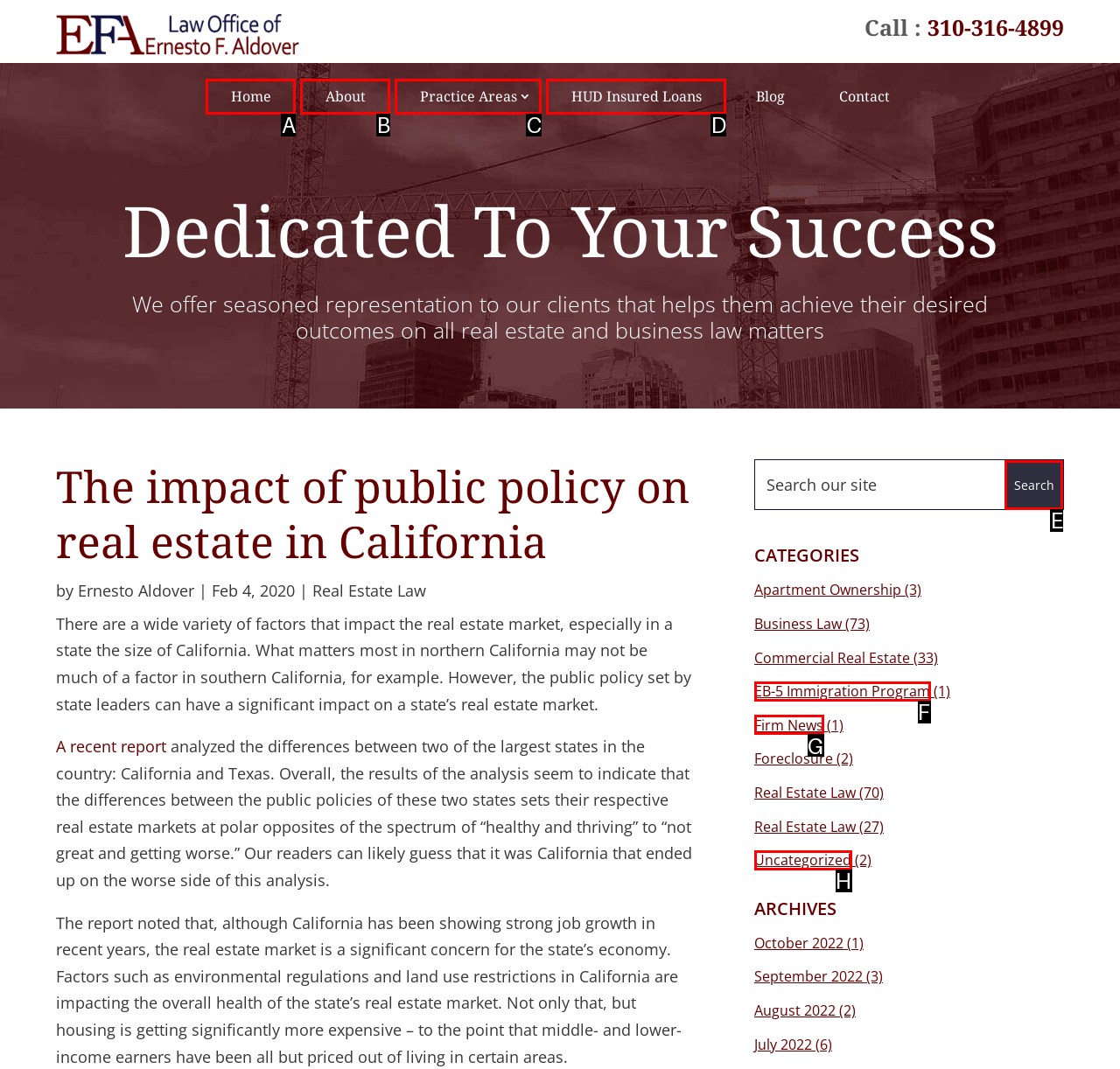Determine the HTML element that aligns with the description: Uncategorized
Answer by stating the letter of the appropriate option from the available choices.

H